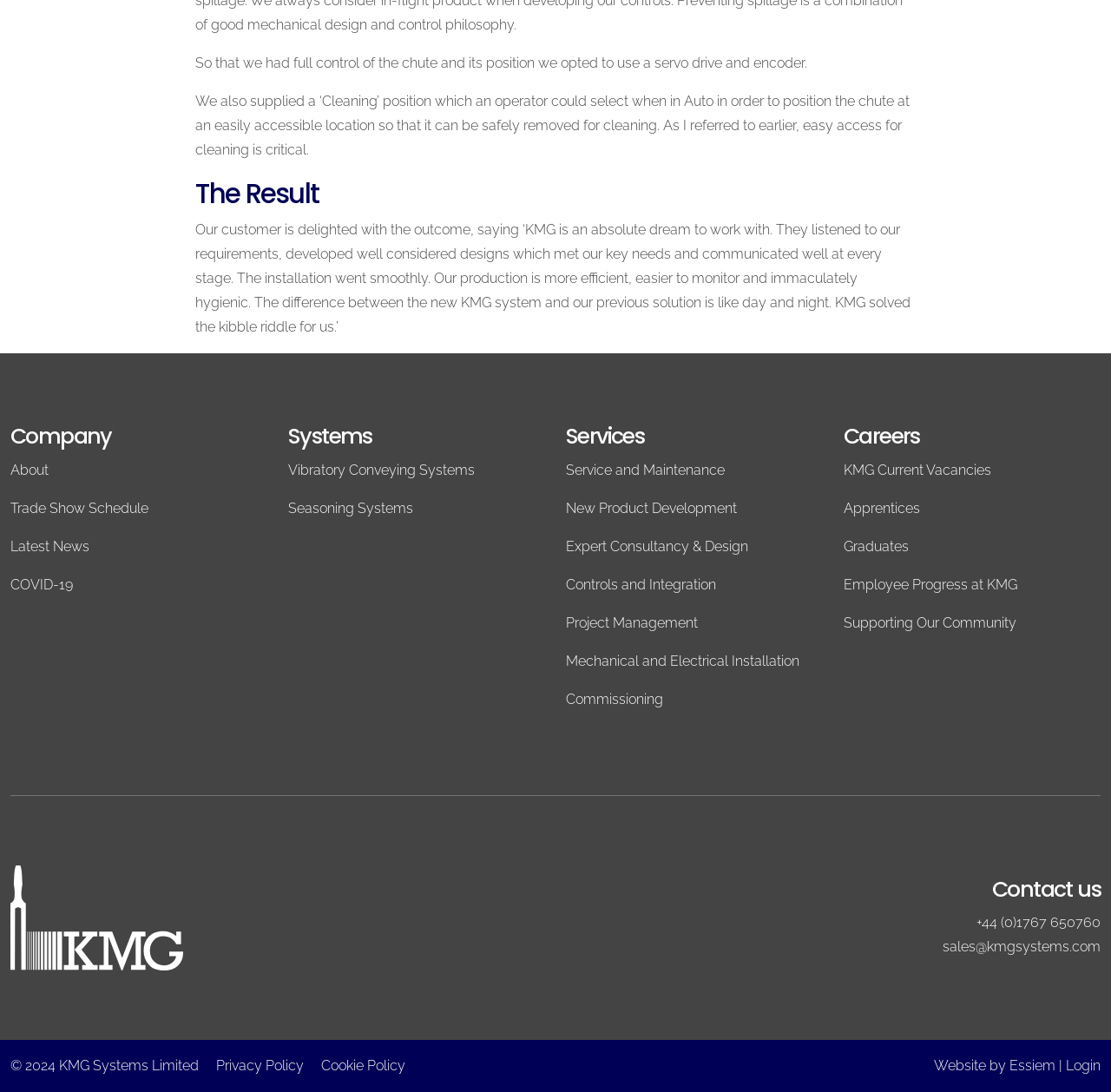Indicate the bounding box coordinates of the clickable region to achieve the following instruction: "Click on 'About'."

[0.009, 0.423, 0.044, 0.438]